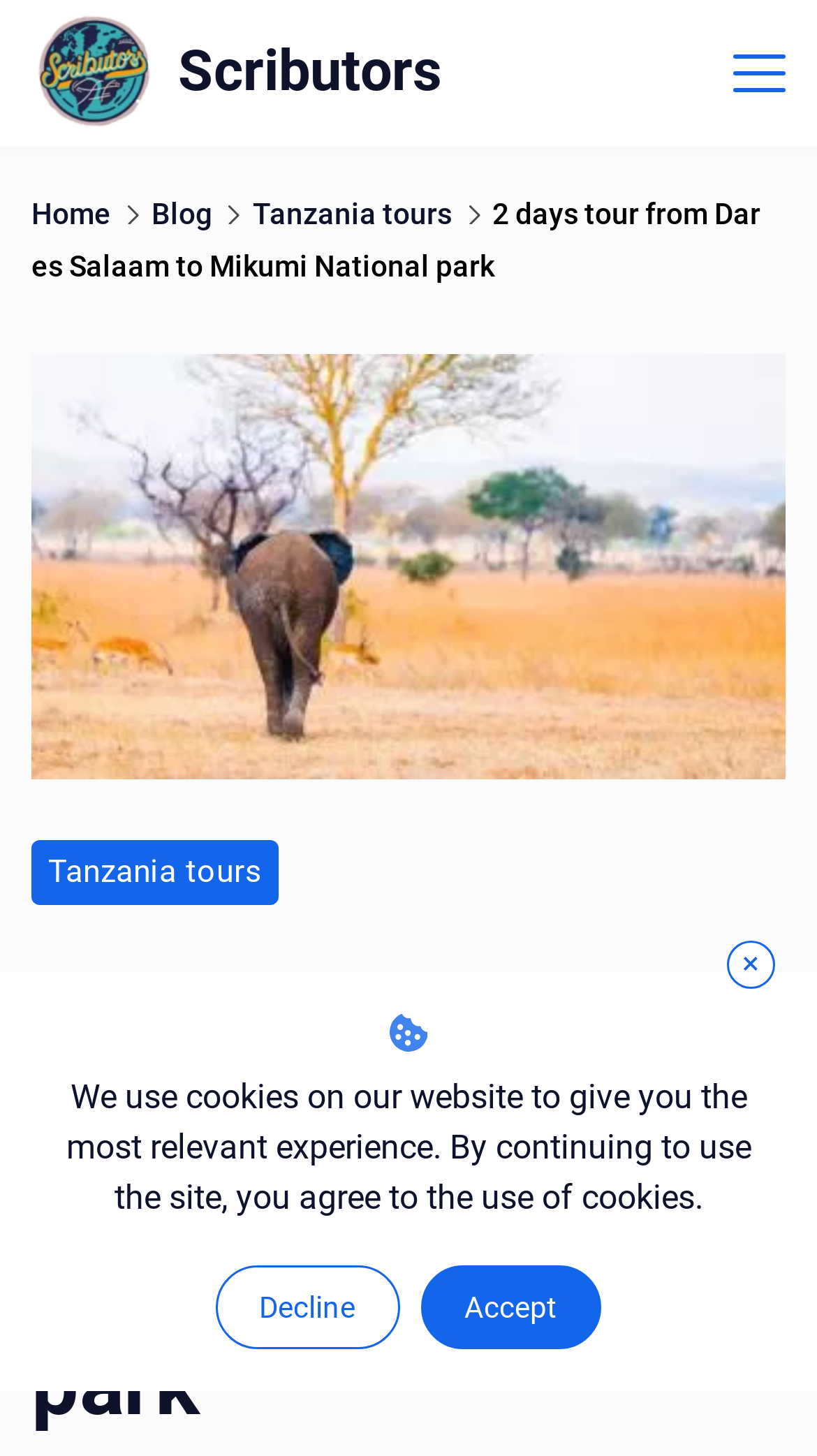Show me the bounding box coordinates of the clickable region to achieve the task as per the instruction: "Click the × button".

[0.89, 0.646, 0.949, 0.679]